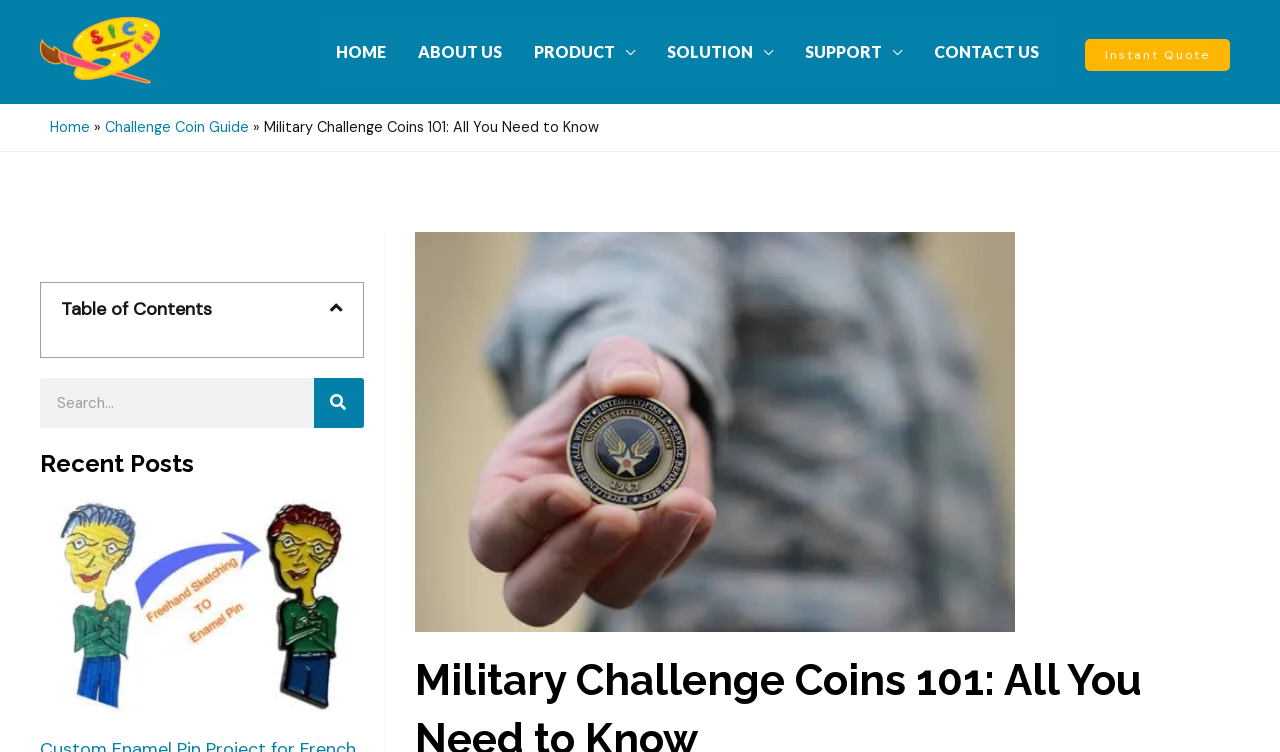Explain in detail what is displayed on the webpage.

This webpage is about Military Challenge Coins, with a focus on their tradition, history, and artistry. At the top left corner, there is a Sicpin logo, accompanied by a navigation menu with links to HOME, ABOUT US, PRODUCT, SOLUTION, SUPPORT, and CONTACT US. Below the navigation menu, there is a prominent link to "Instant Quote" at the top right corner.

The main content of the webpage is divided into sections. On the left side, there is a table of contents with a heading "Table of Contents". Below it, there is a search bar with a search button. Adjacent to the search bar, there is a section titled "Recent Posts" with a link to an article about "freehand sketching-to enamel pin", accompanied by an image.

On the right side, there is a large image related to Military Challenge Coins 101, taking up most of the space. Above the image, there is a link to "Challenge Coin Guide" and a breadcrumb trail indicating the current page. The webpage also has a heading "Military Challenge Coins 101: All You Need to Know" at the top center, which suggests that the webpage provides comprehensive information about military challenge coins.